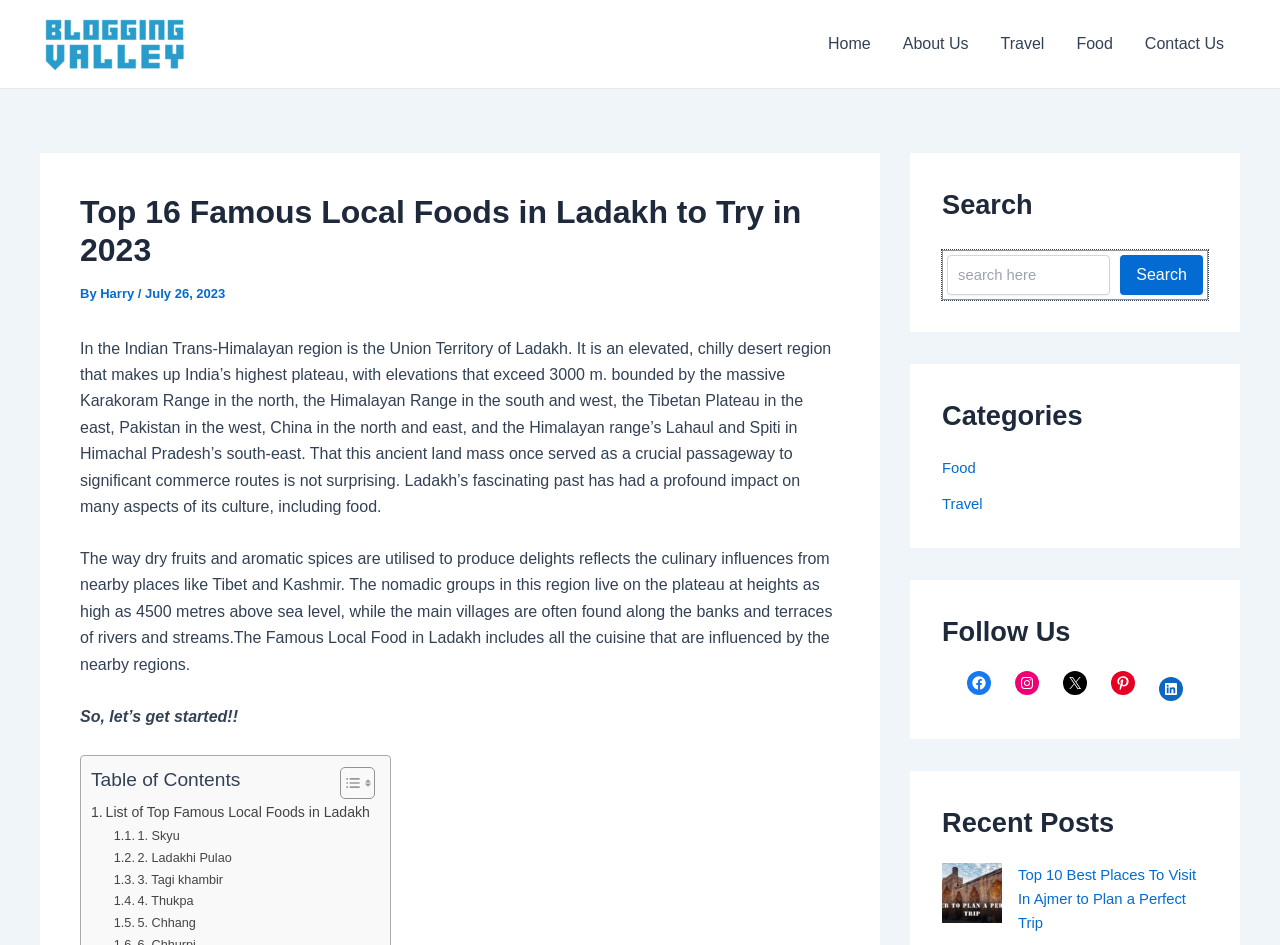What is the name of the author of the article?
Look at the image and answer the question using a single word or phrase.

Harry